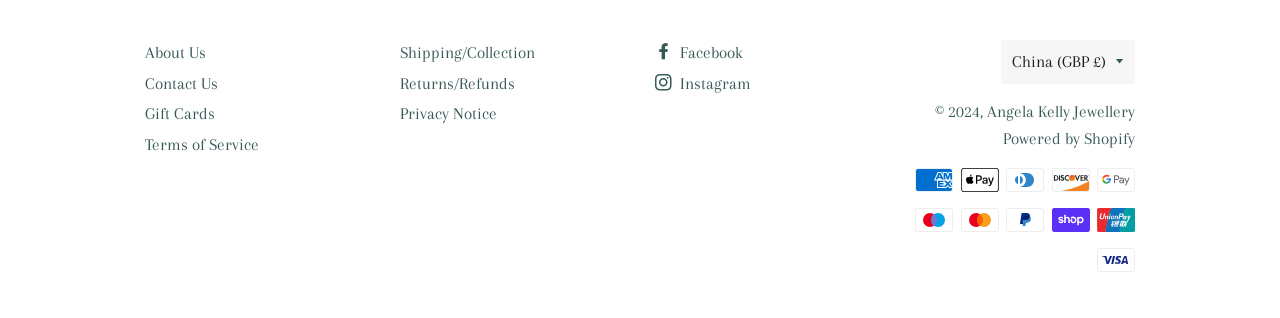What is the country/region currently selected?
Look at the image and respond with a single word or a short phrase.

China (GBP £)